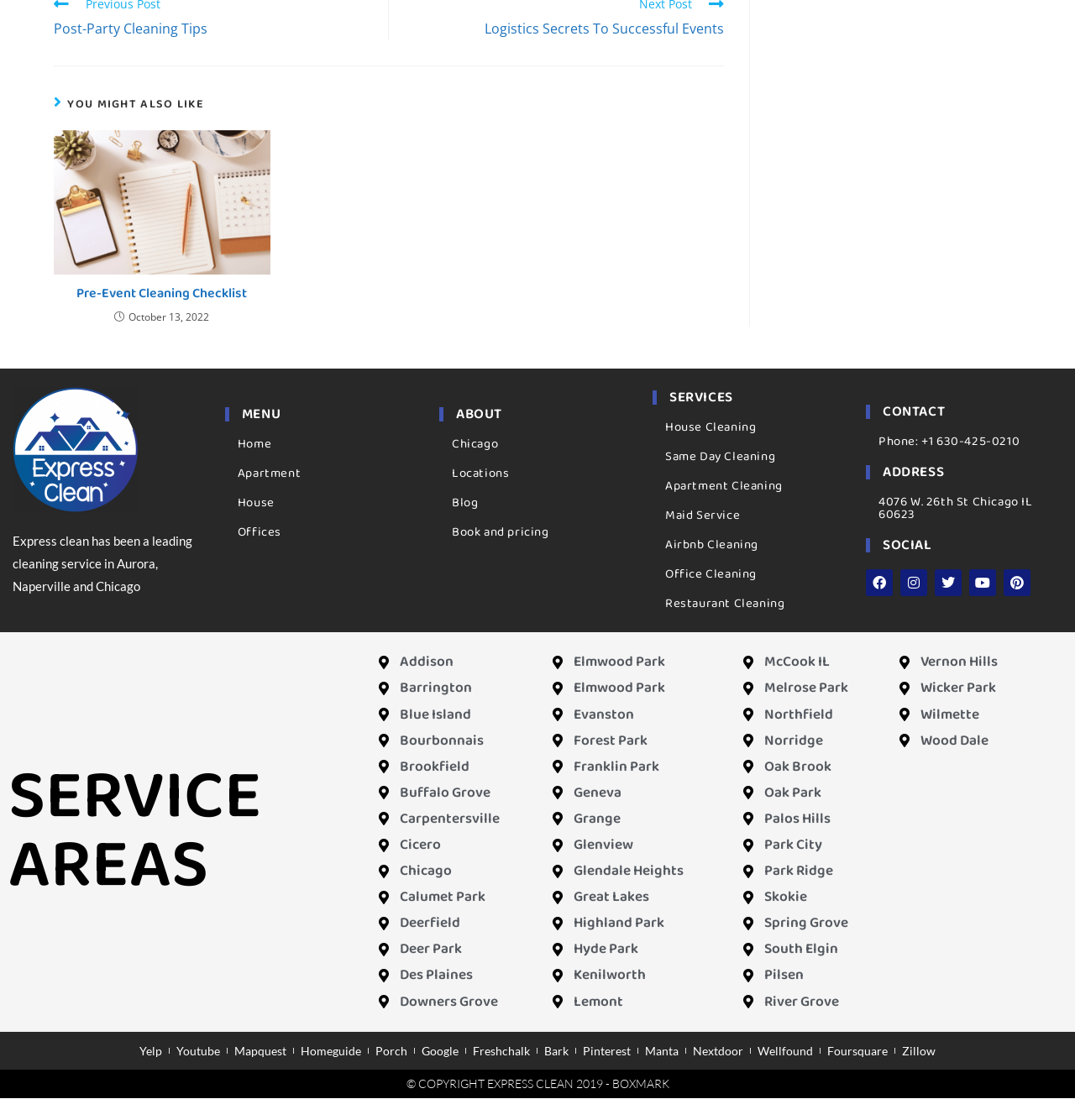Please find the bounding box coordinates of the element that you should click to achieve the following instruction: "Go to the 'Home' page". The coordinates should be presented as four float numbers between 0 and 1: [left, top, right, bottom].

[0.221, 0.397, 0.253, 0.411]